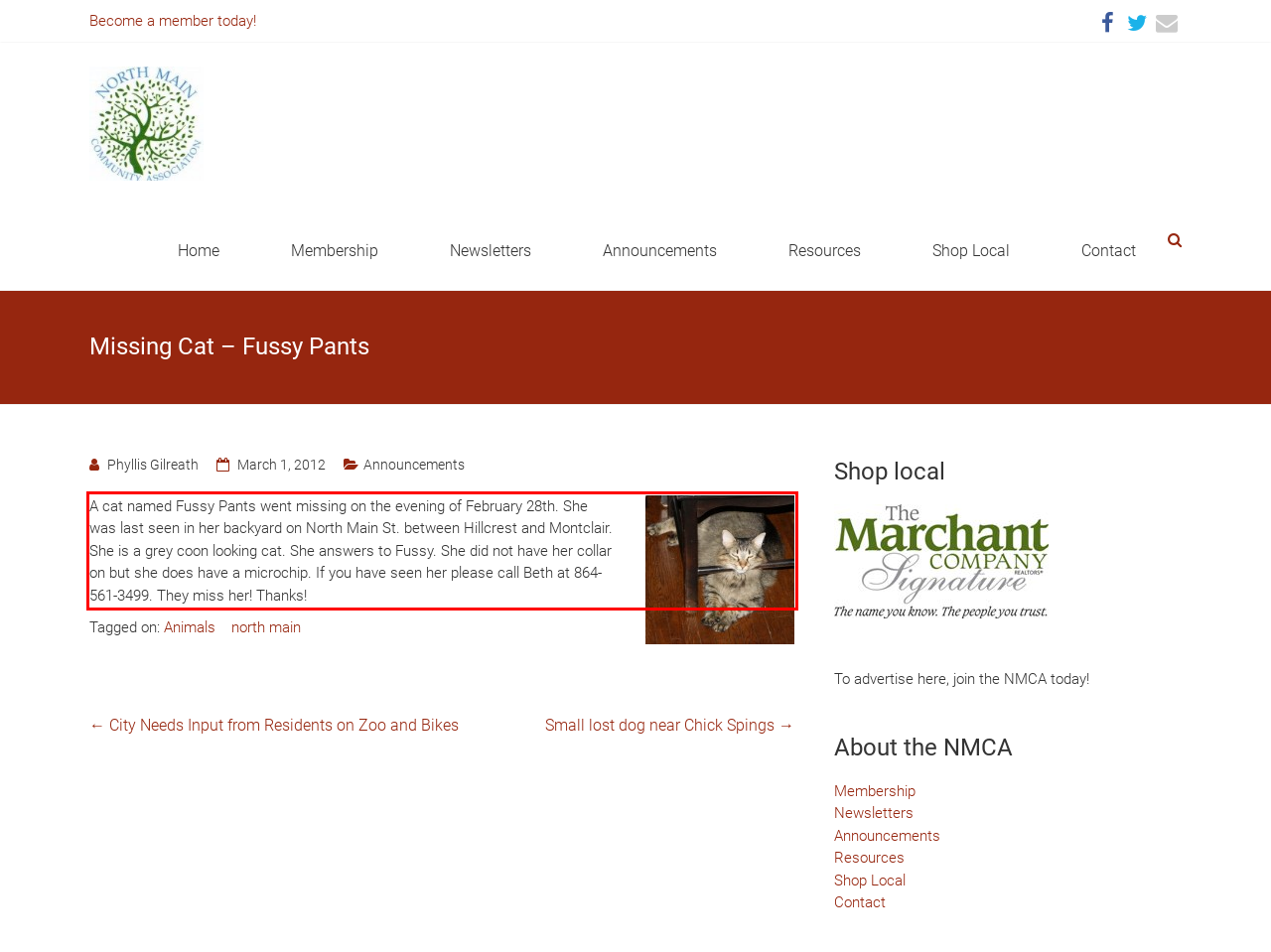You have a webpage screenshot with a red rectangle surrounding a UI element. Extract the text content from within this red bounding box.

A cat named Fussy Pants went missing on the evening of February 28th. She was last seen in her backyard on North Main St. between Hillcrest and Montclair. She is a grey coon looking cat. She answers to Fussy. She did not have her collar on but she does have a microchip. If you have seen her please call Beth at 864-561-3499. They miss her! Thanks!